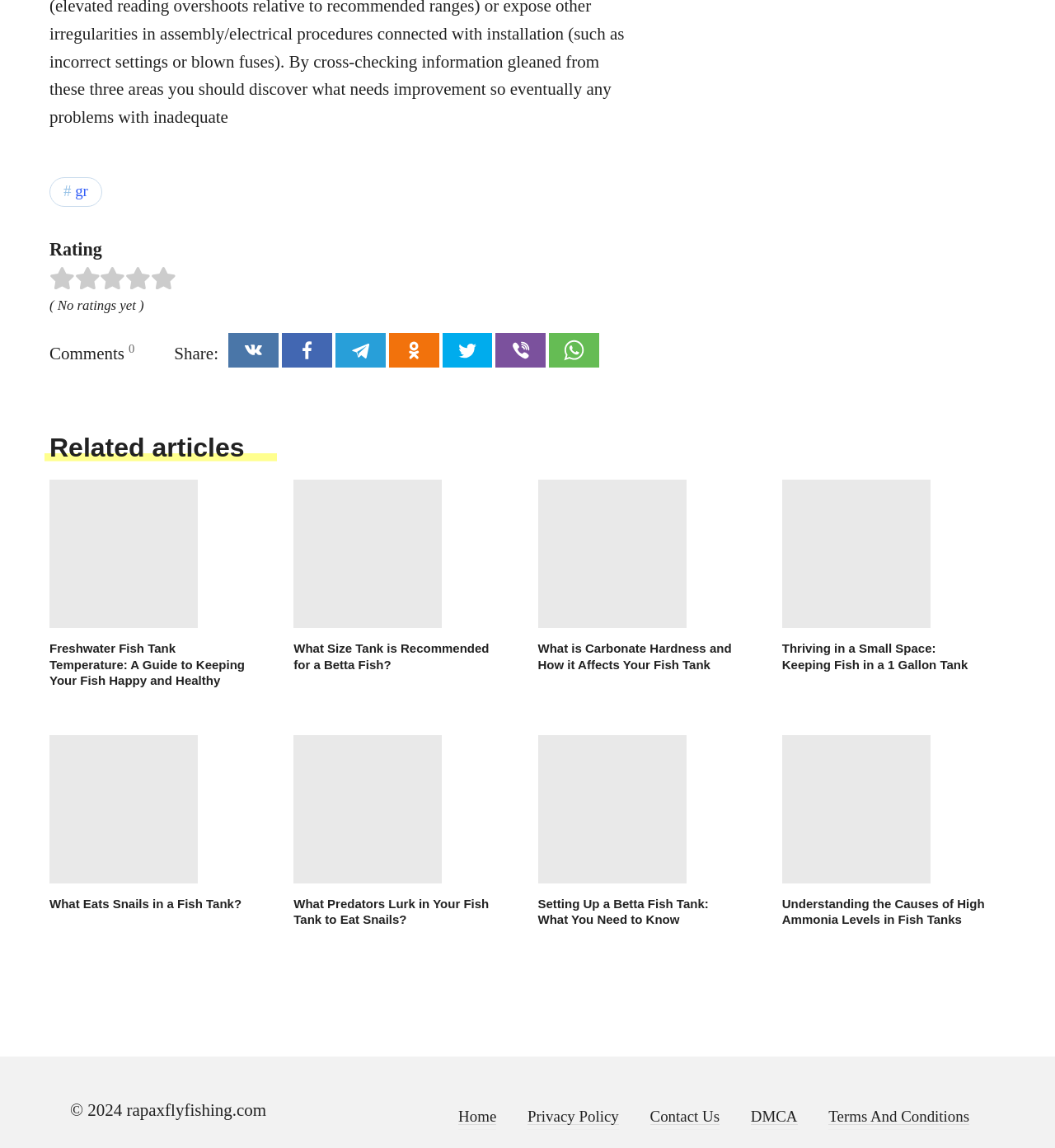What is the copyright year of this webpage?
Use the image to give a comprehensive and detailed response to the question.

I found the copyright information at the bottom of the webpage, which is '© 2024 rapaxflyfishing.com', indicating that the copyright year of this webpage is 2024.